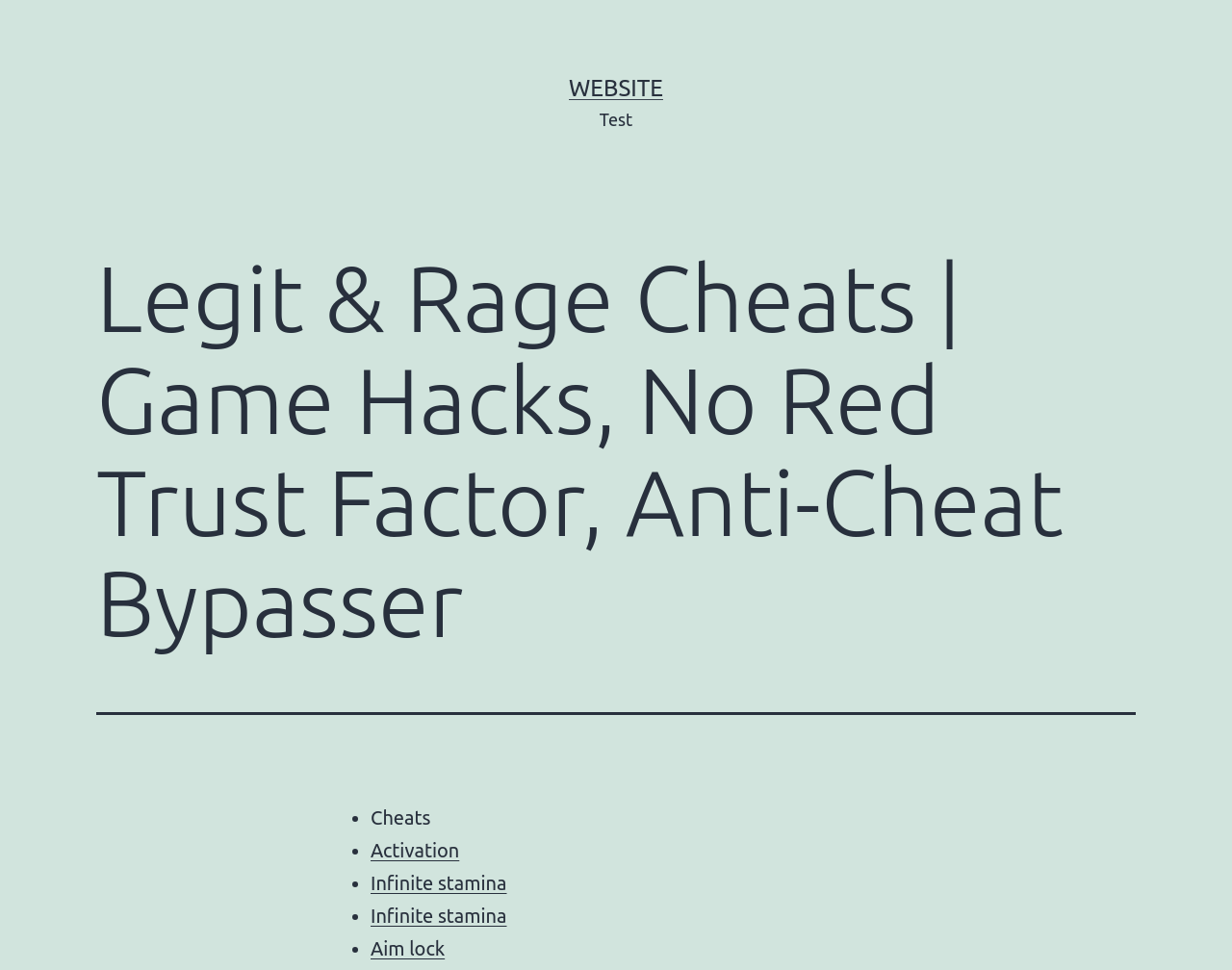What is the first cheat listed?
By examining the image, provide a one-word or phrase answer.

Activation